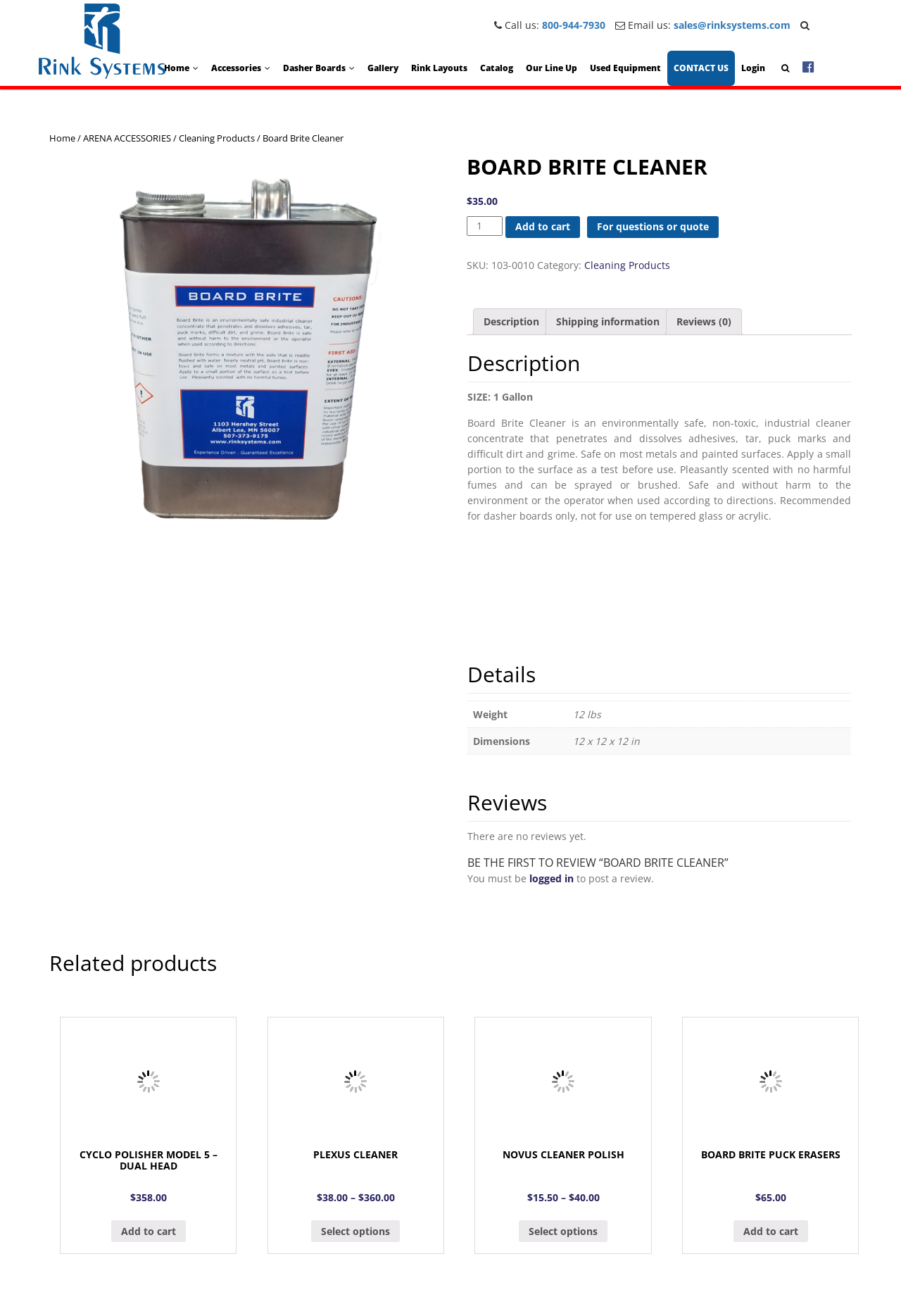What is the weight of the Board Brite Cleaner?
Could you give a comprehensive explanation in response to this question?

The weight of the Board Brite Cleaner can be found on the webpage by clicking on the 'Shipping information' tab and looking at the table that shows the weight and dimensions of the product, which says '12 lbs'.